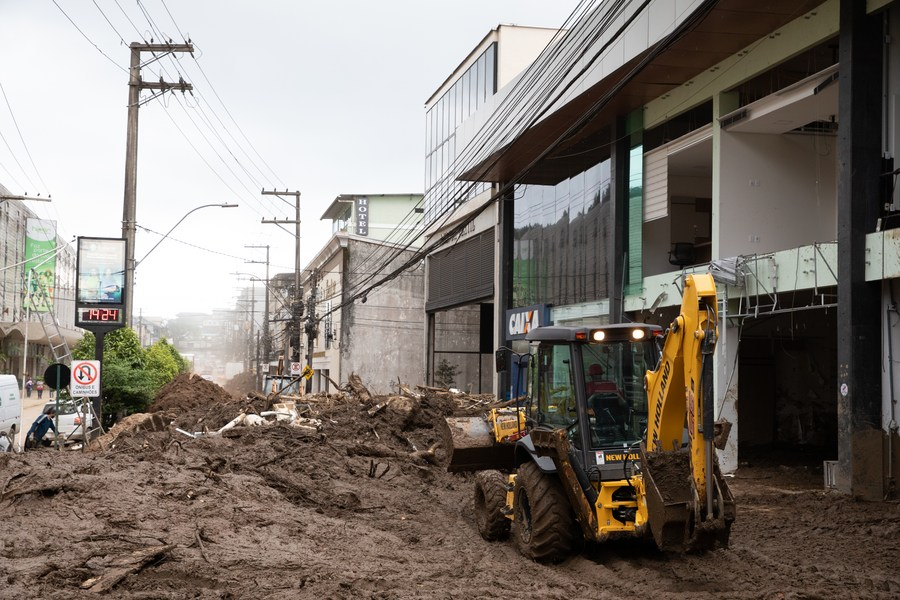Who sent condolences to Brazilian President Luiz Inacio Lula da Silva?
Please provide a comprehensive answer based on the information in the image.

The caption states that international leaders, including Chinese President Xi Jinping, sent condolences to Brazilian President Luiz Inacio Lula da Silva in response to the natural disaster.